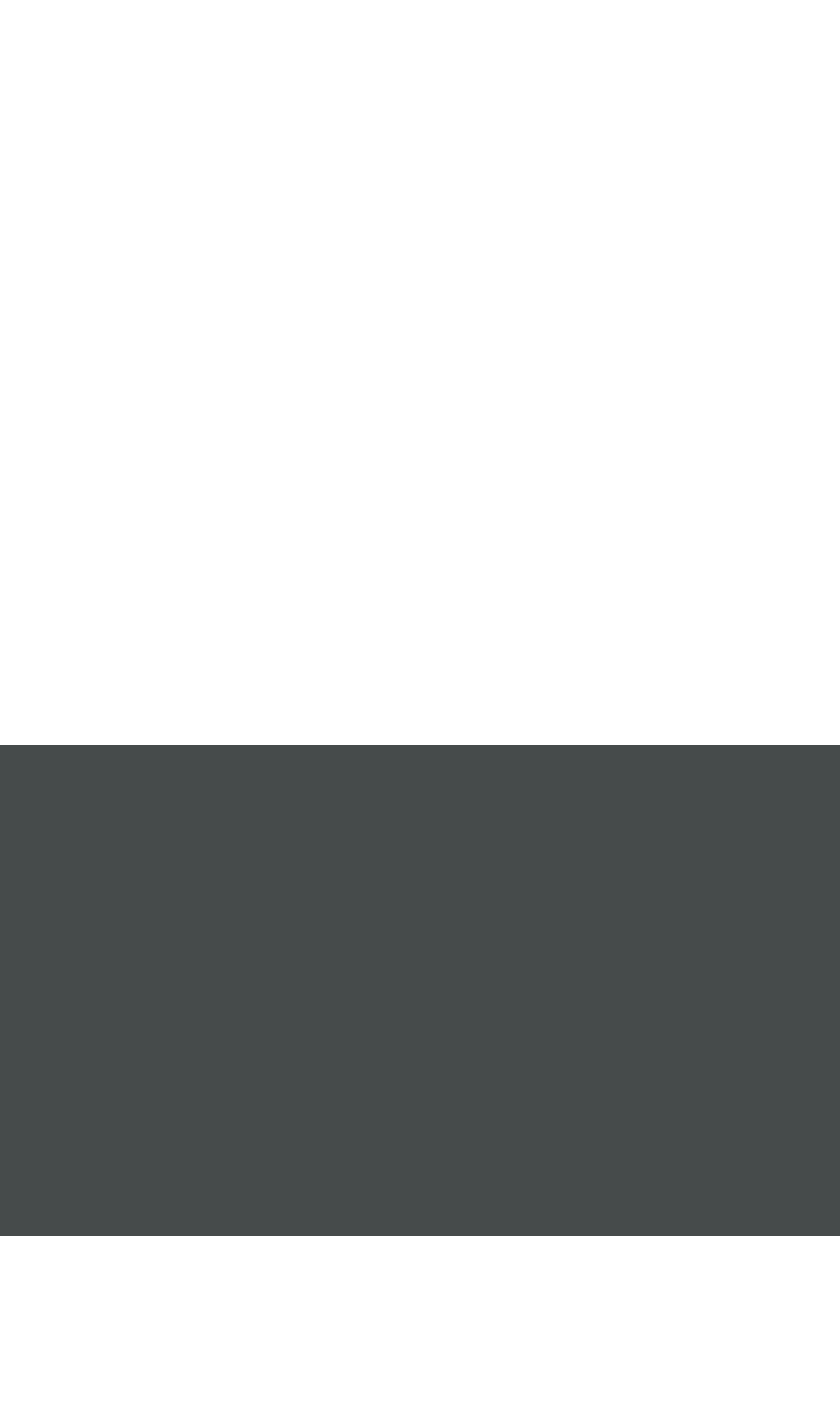What is the name of the company mentioned at the bottom?
Use the information from the image to give a detailed answer to the question.

The copyright information at the bottom of the webpage mentions 'Copyright 2024 - Mazars - China', indicating that the company name is Mazars.